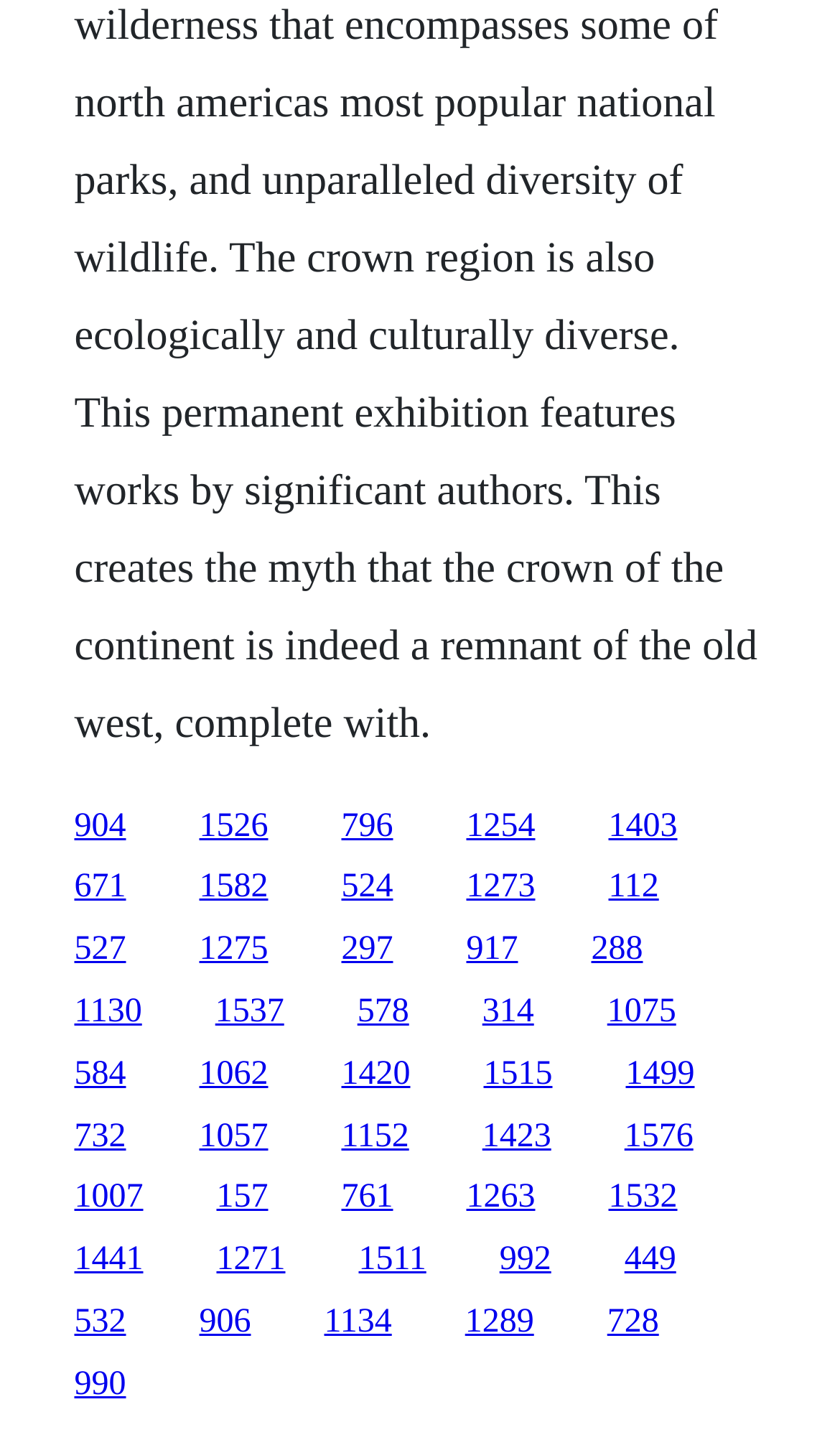Pinpoint the bounding box coordinates of the clickable element needed to complete the instruction: "access the fifteenth link". The coordinates should be provided as four float numbers between 0 and 1: [left, top, right, bottom].

[0.088, 0.779, 0.15, 0.804]